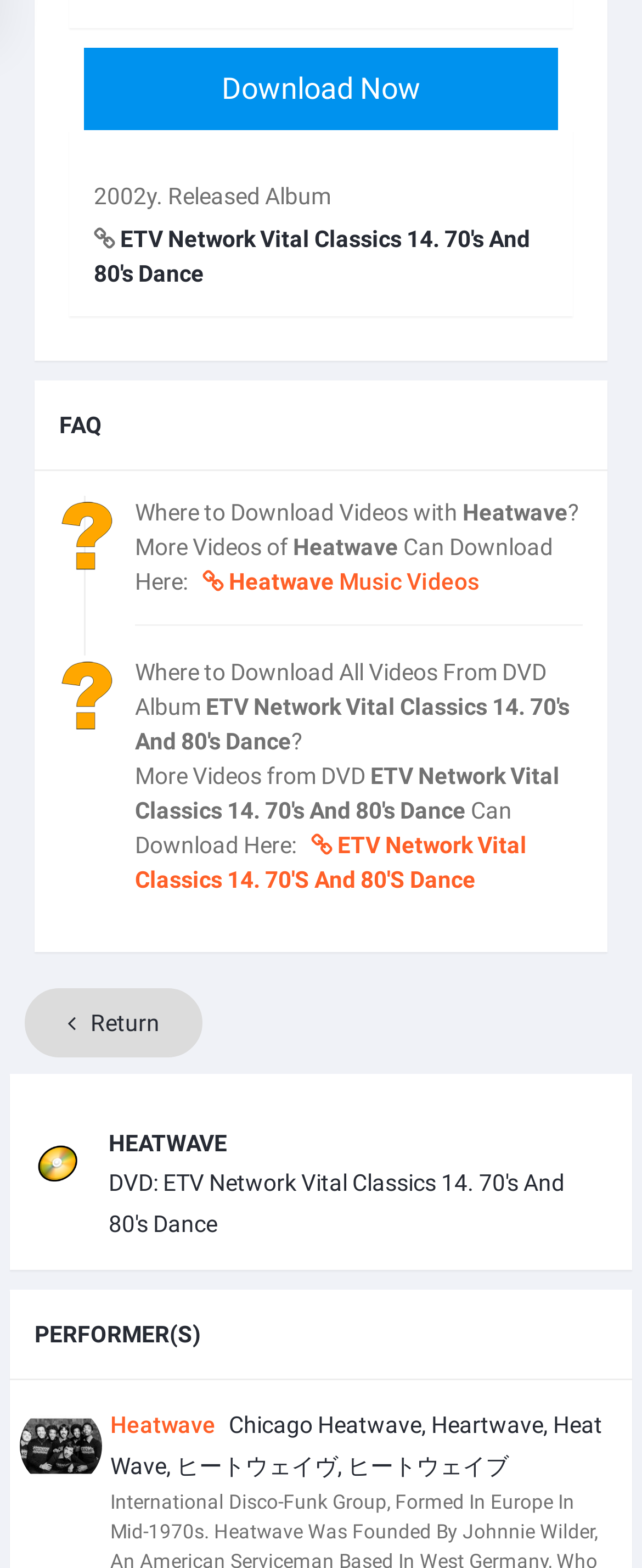Please locate the bounding box coordinates of the element that should be clicked to achieve the given instruction: "Download the album".

[0.131, 0.031, 0.869, 0.083]